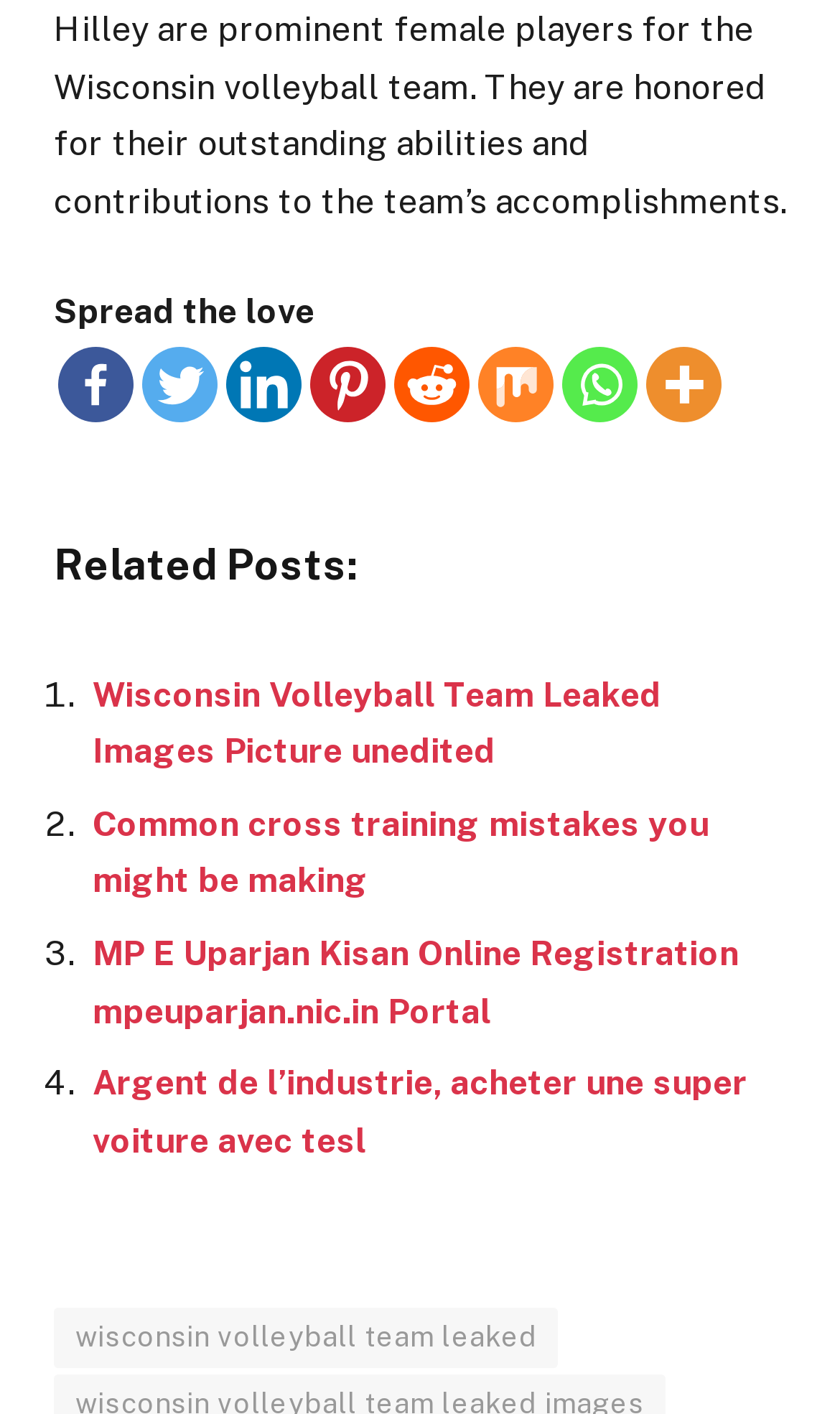What is the text of the link at the bottom of the webpage?
Could you answer the question with a detailed and thorough explanation?

The link at the bottom of the webpage can be determined by examining the OCR text of the link element, which is 'wisconsin volleyball team leaked'.